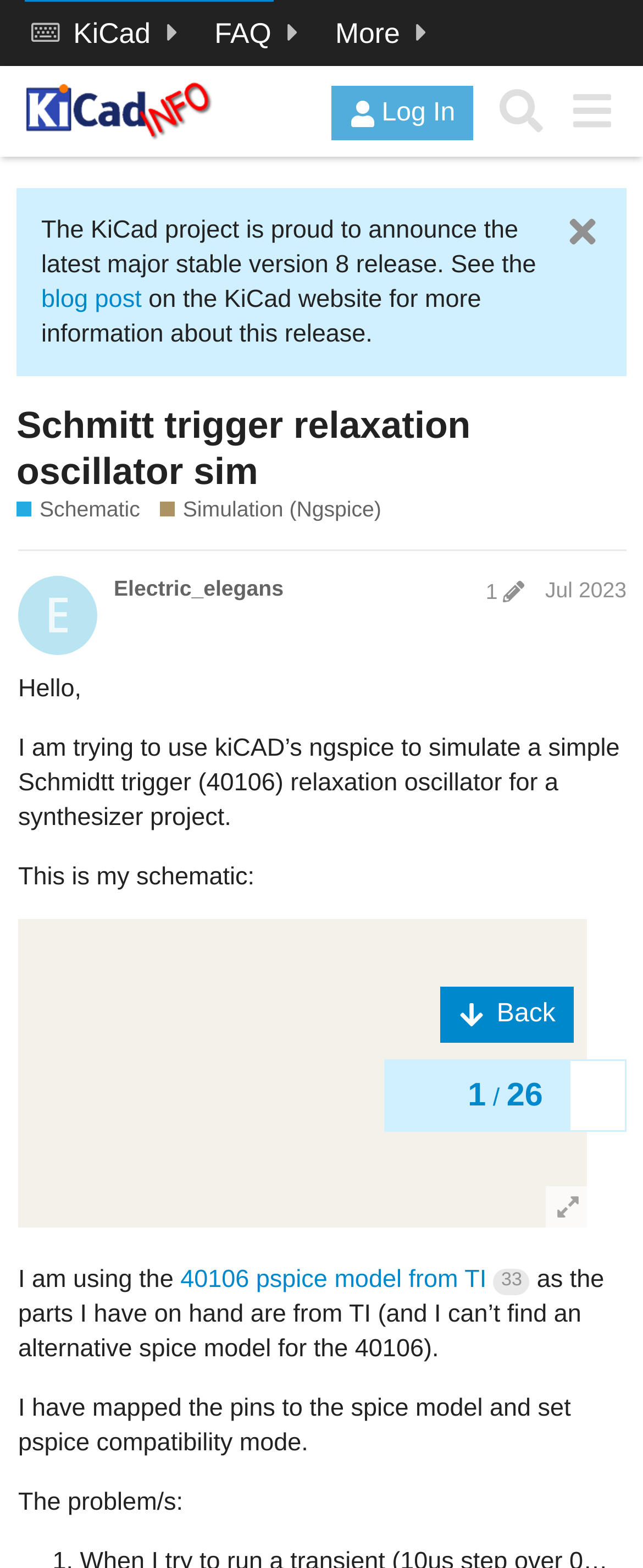Identify the coordinates of the bounding box for the element that must be clicked to accomplish the instruction: "View the post edit history".

[0.74, 0.346, 0.831, 0.362]